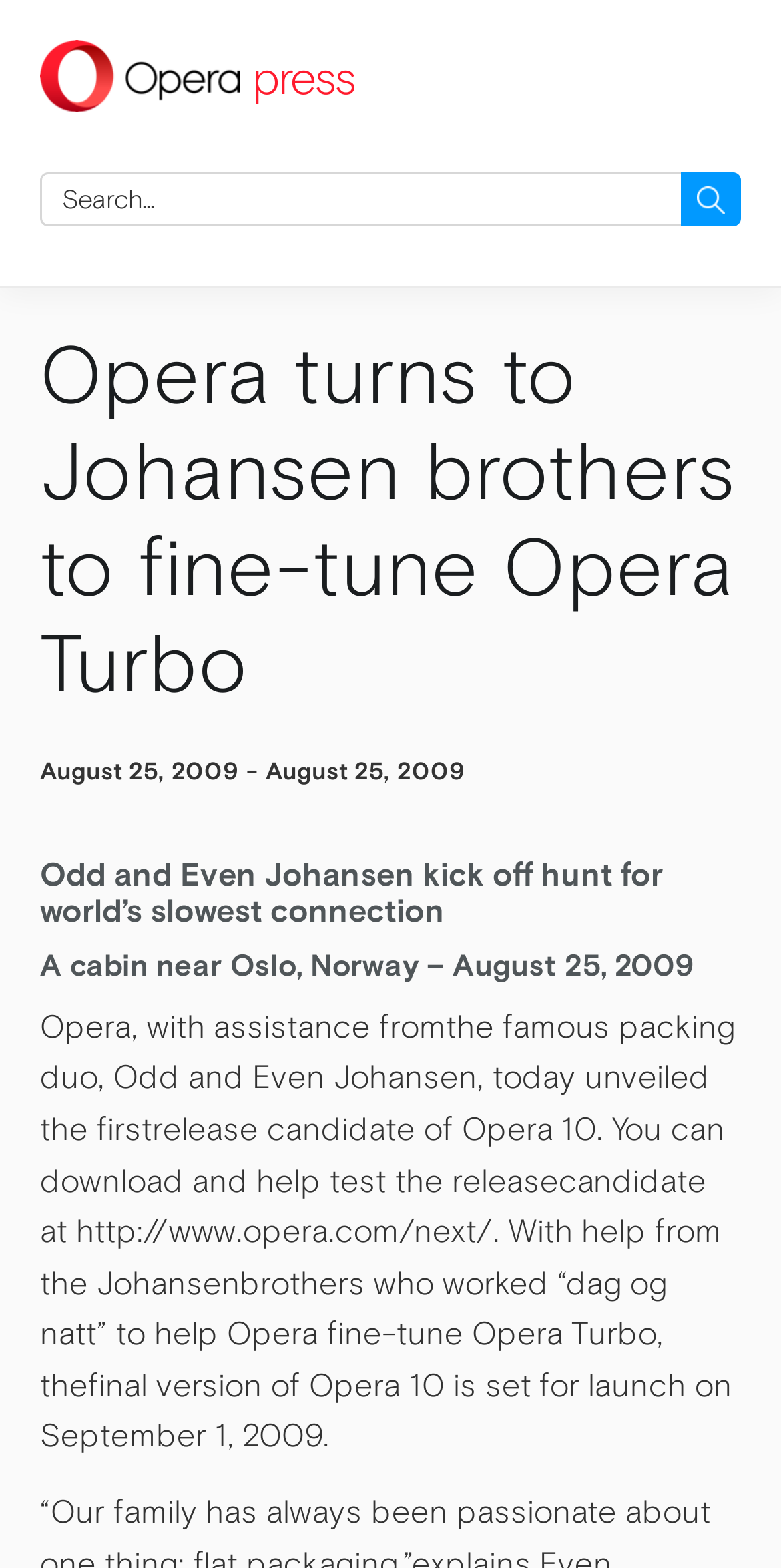Where can you download the release candidate of Opera 10?
Look at the image and respond to the question as thoroughly as possible.

I found the answer by reading the text 'You can download and help test the release candidate at http://www.opera.com/next/' which provides the URL to download the release candidate of Opera 10.